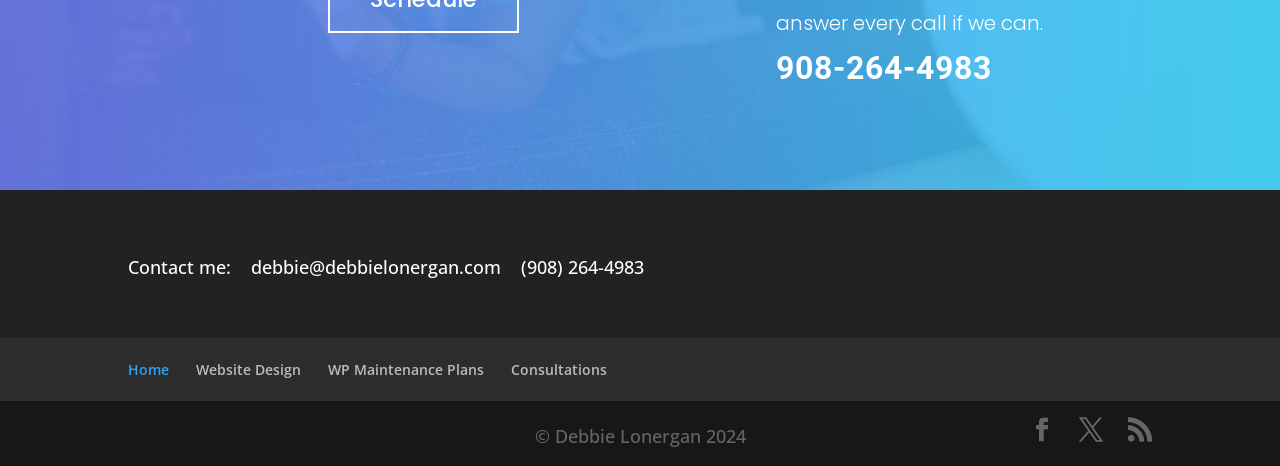What social media platforms does Debbie Lonergan have?
Offer a detailed and exhaustive answer to the question.

Debbie Lonergan has three social media platforms, which can be inferred from the three link elements with the texts '', '', and ''.